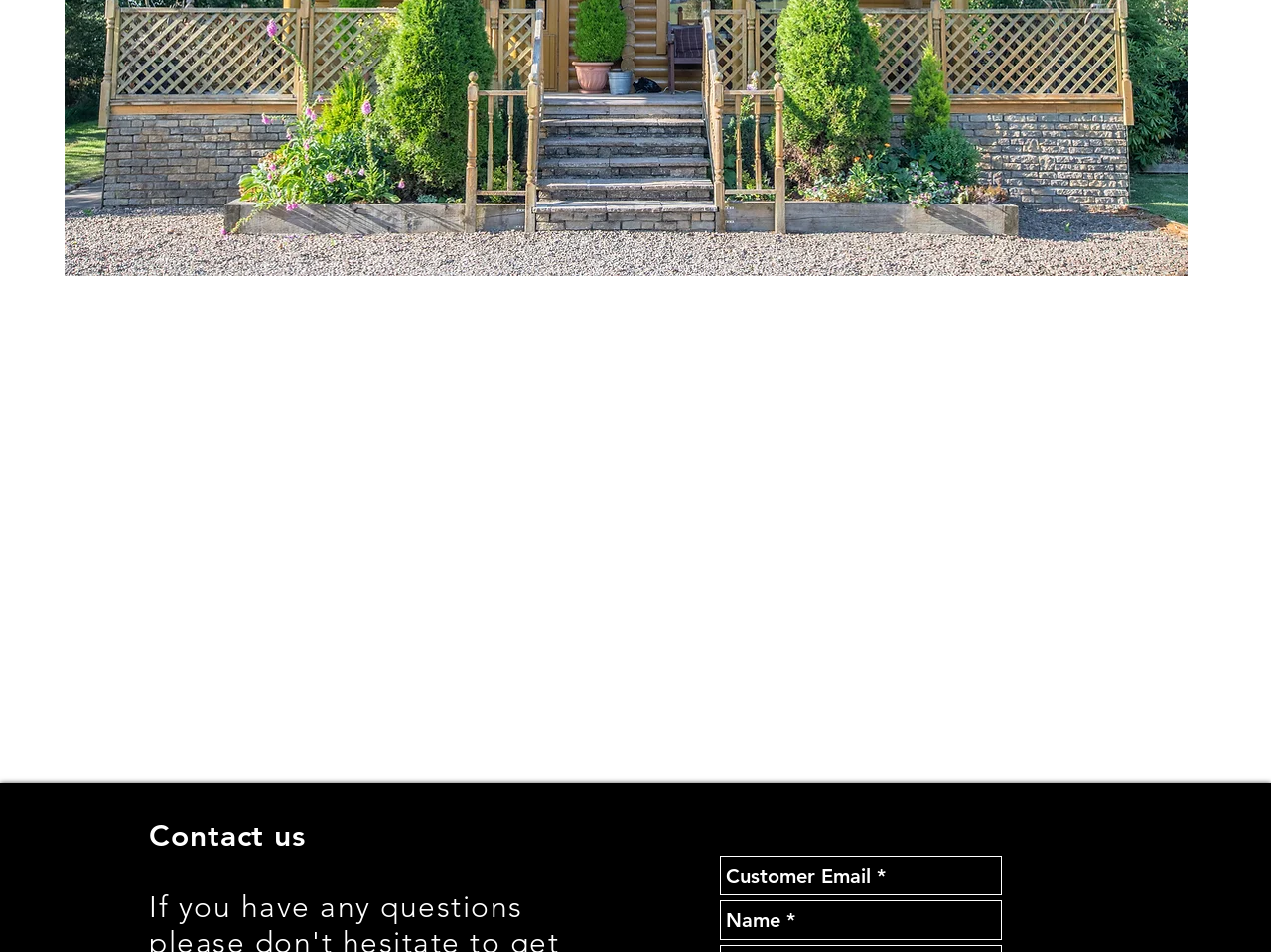Determine the bounding box for the described UI element: "Our Location".

[0.21, 0.665, 0.314, 0.69]